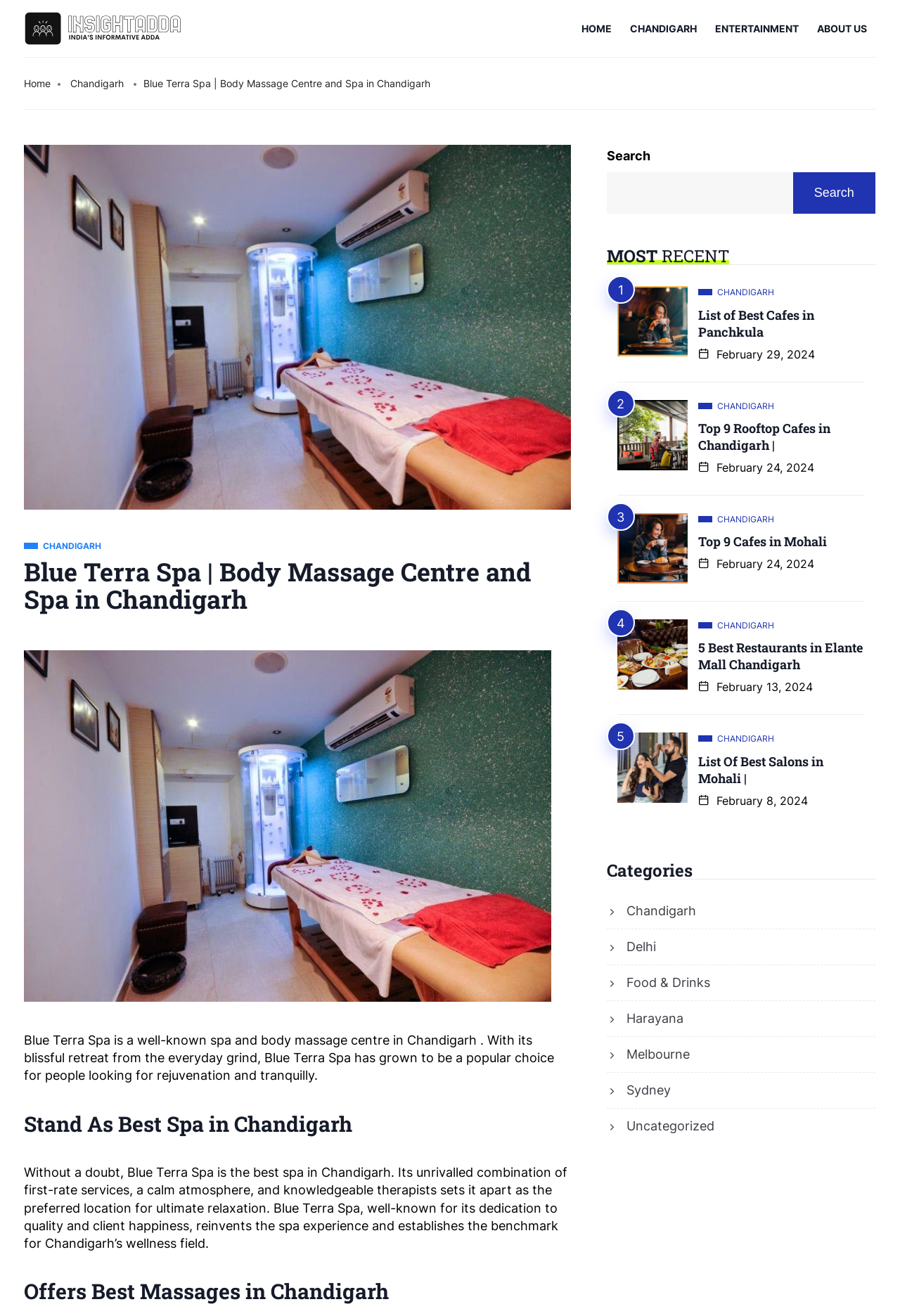How many recent articles are listed?
Deliver a detailed and extensive answer to the question.

The recent articles are listed in the complementary section, and there are 5 articles listed with headings such as 'List of Best Cafes in Panchkula', 'Top 9 Rooftop Cafes in Chandigarh |', and so on.